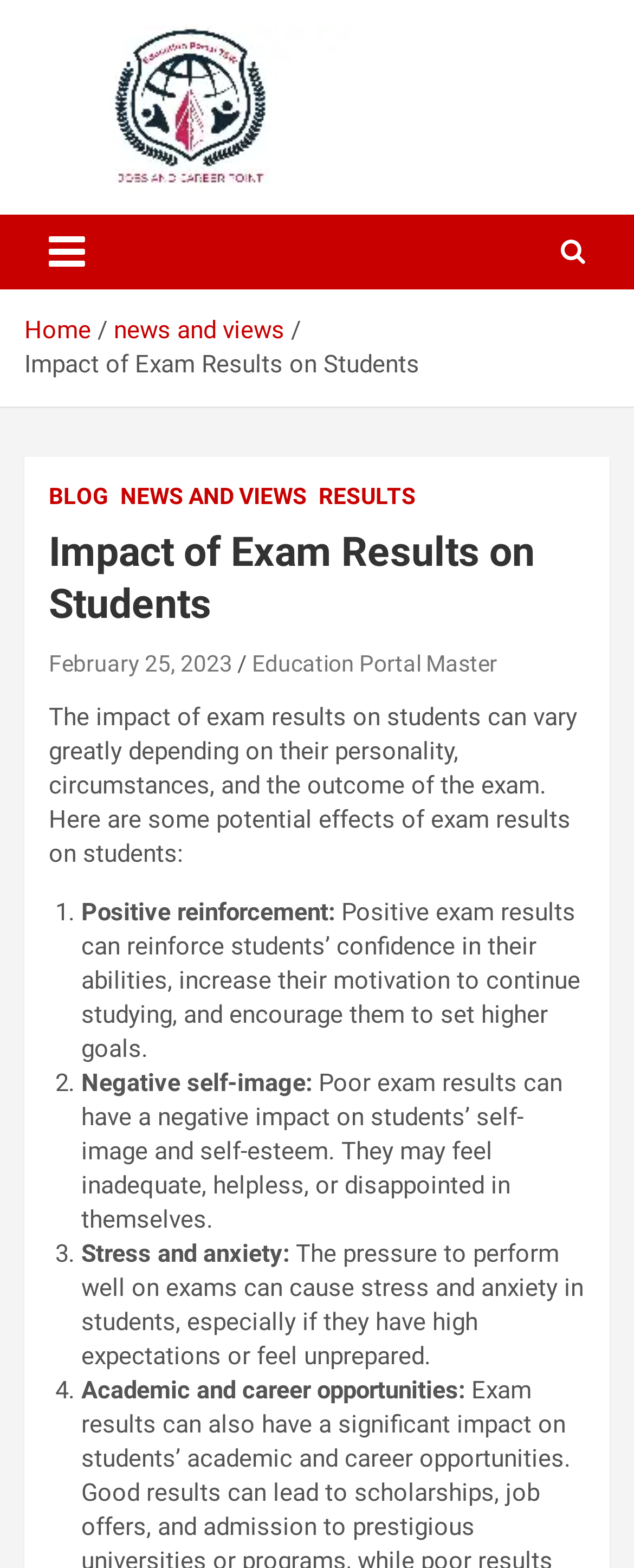Identify and provide the bounding box for the element described by: "Home".

[0.038, 0.201, 0.144, 0.22]